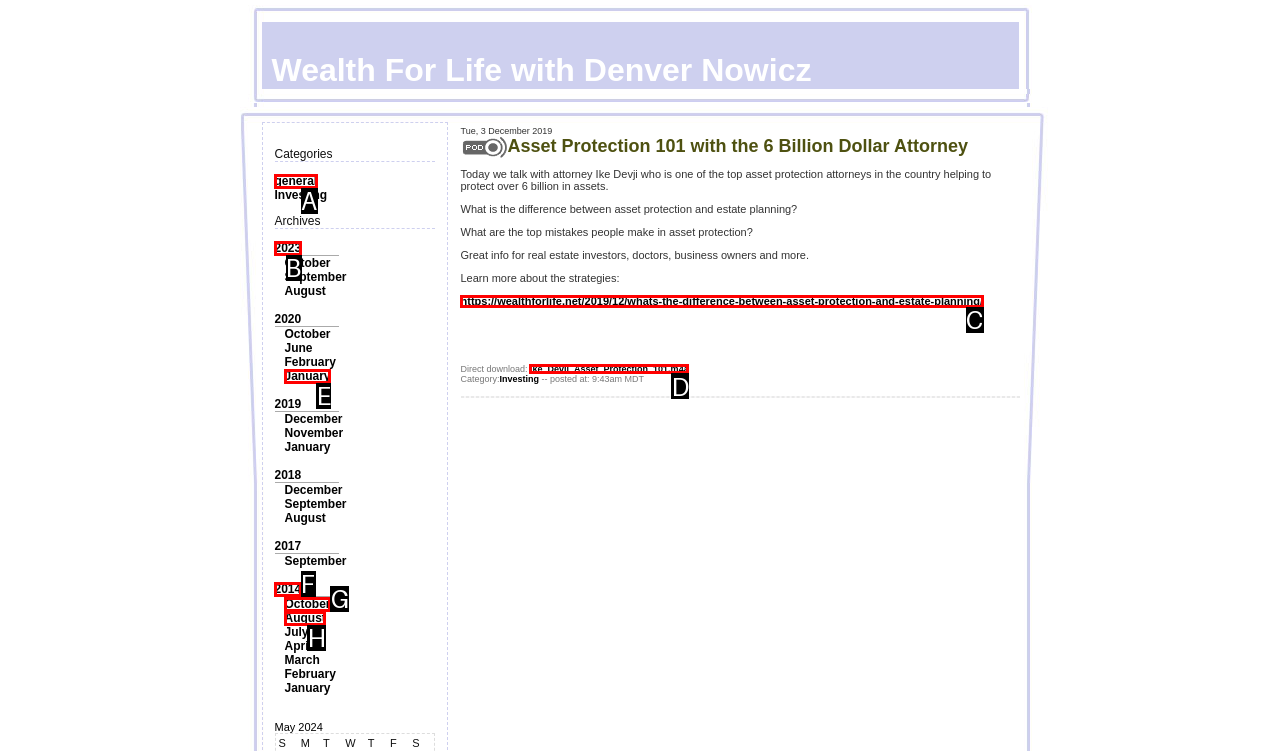Which lettered option should be clicked to perform the following task: Download the 'Ike_Devji_Asset_Protection_101.m4a' file
Respond with the letter of the appropriate option.

D